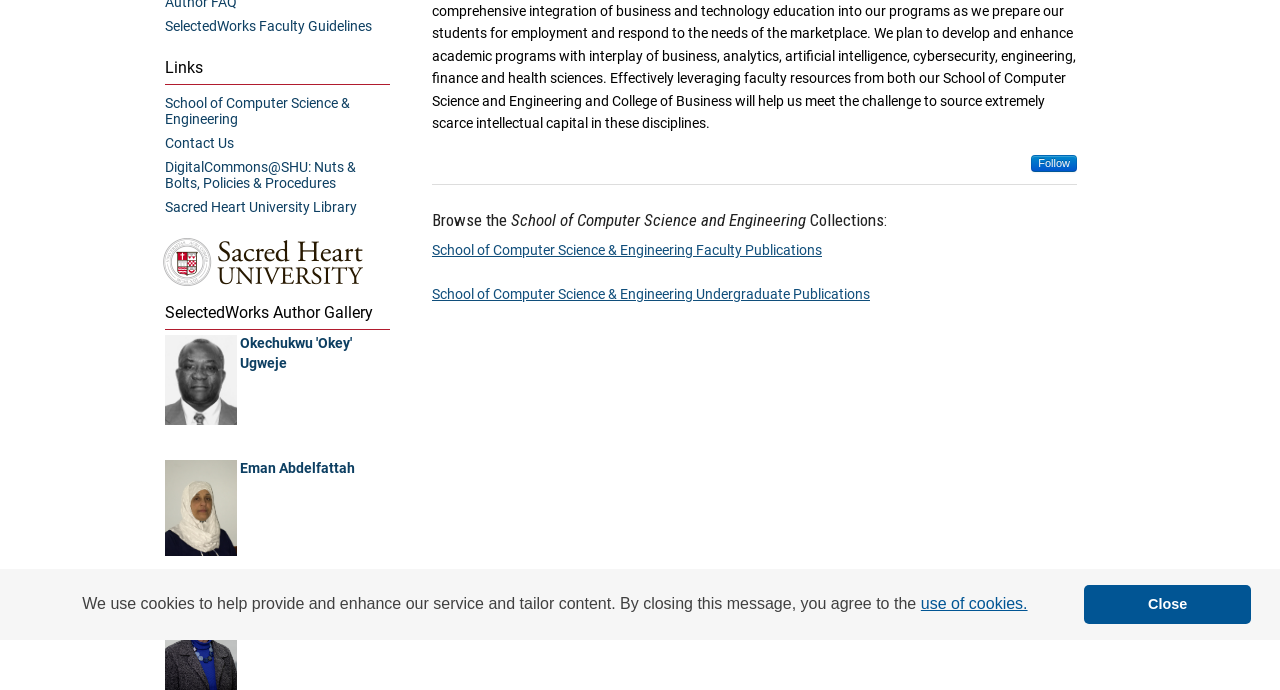Bounding box coordinates should be provided in the format (top-left x, top-left y, bottom-right x, bottom-right y) with all values between 0 and 1. Identify the bounding box for this UI element: title="Profile of Okechukwu 'Okey' Ugweje"

[0.129, 0.597, 0.185, 0.621]